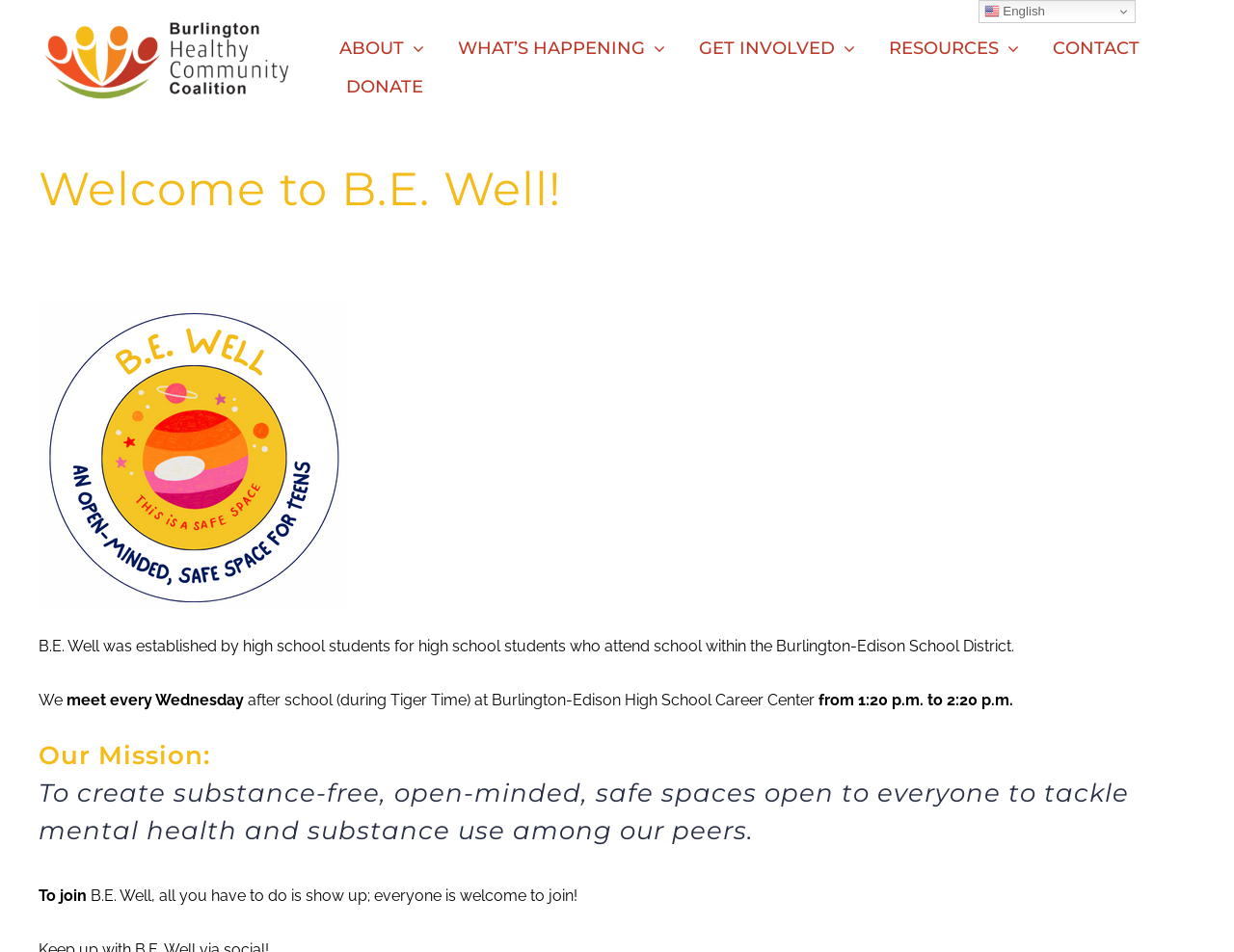Where do they meet?
Provide an in-depth and detailed explanation in response to the question.

According to the webpage, the organization meets every Wednesday after school during Tiger Time at the Burlington-Edison High School Career Center, as mentioned in the static text.